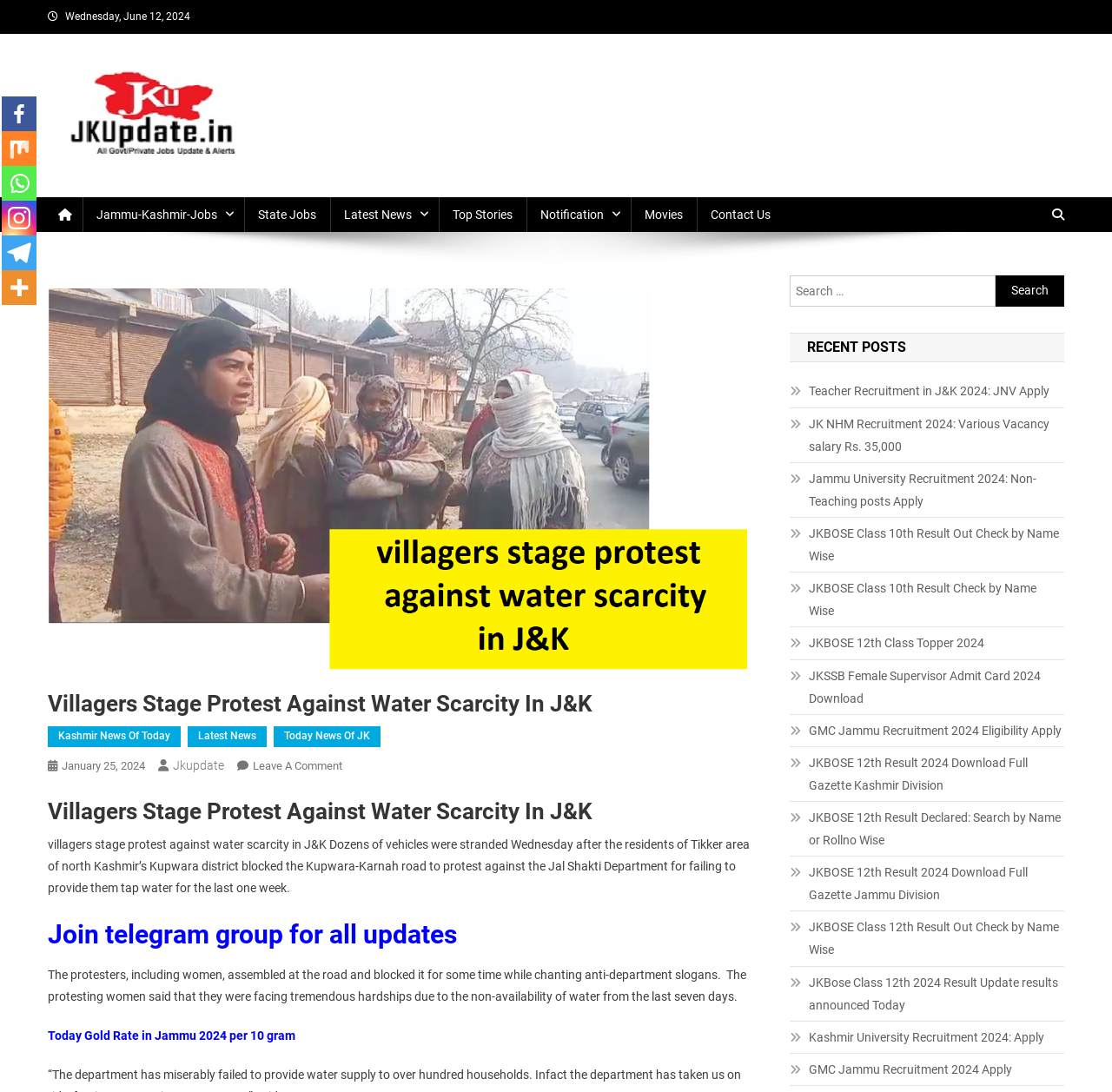Locate the bounding box coordinates of the clickable element to fulfill the following instruction: "Read about teacher recruitment in J&K 2024". Provide the coordinates as four float numbers between 0 and 1 in the format [left, top, right, bottom].

[0.71, 0.348, 0.944, 0.369]